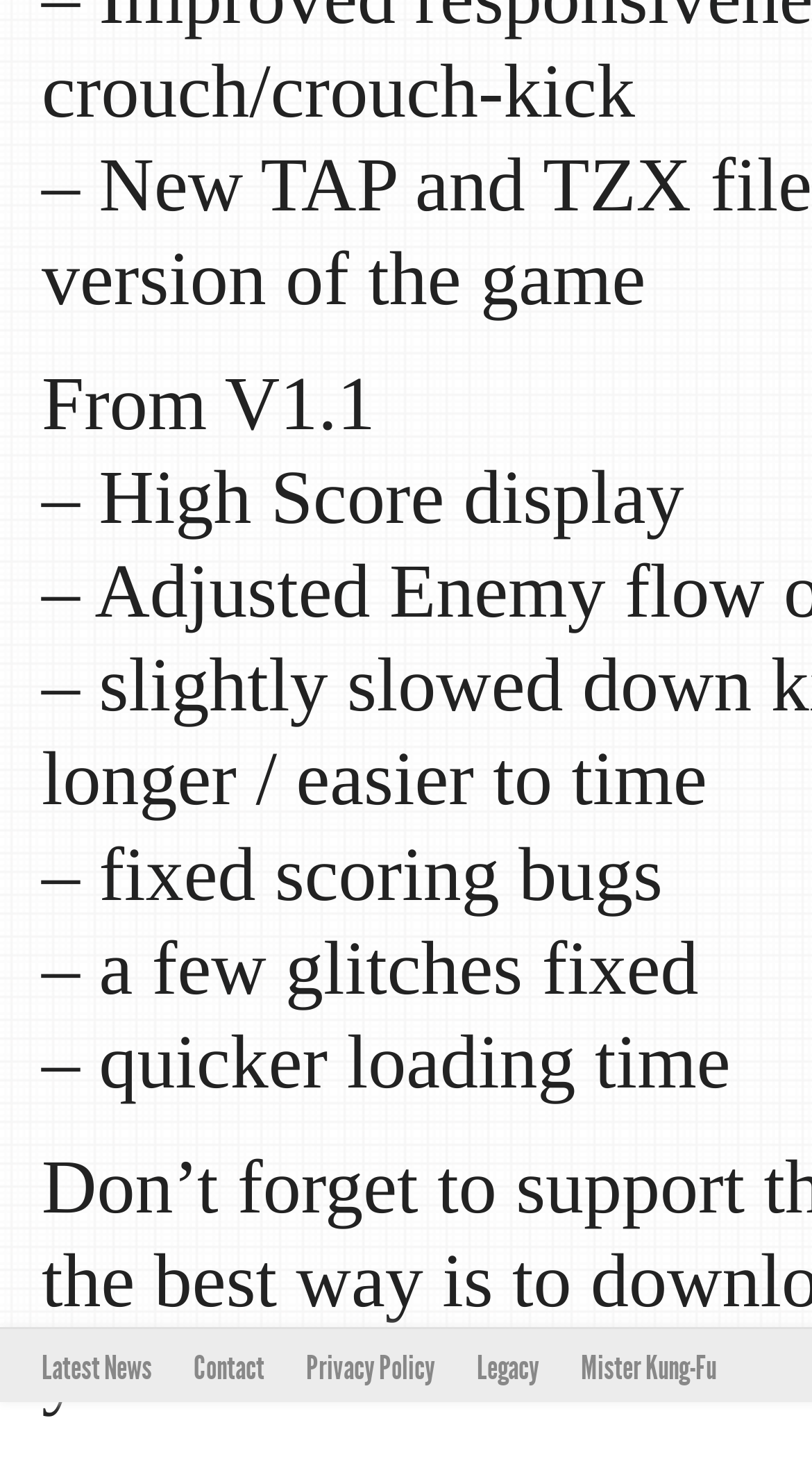How many links are present at the bottom?
Please give a well-detailed answer to the question.

The bottom section of the webpage contains five links, namely 'Latest News', 'Contact', 'Privacy Policy', 'Legacy', and 'Mister Kung-Fu'.